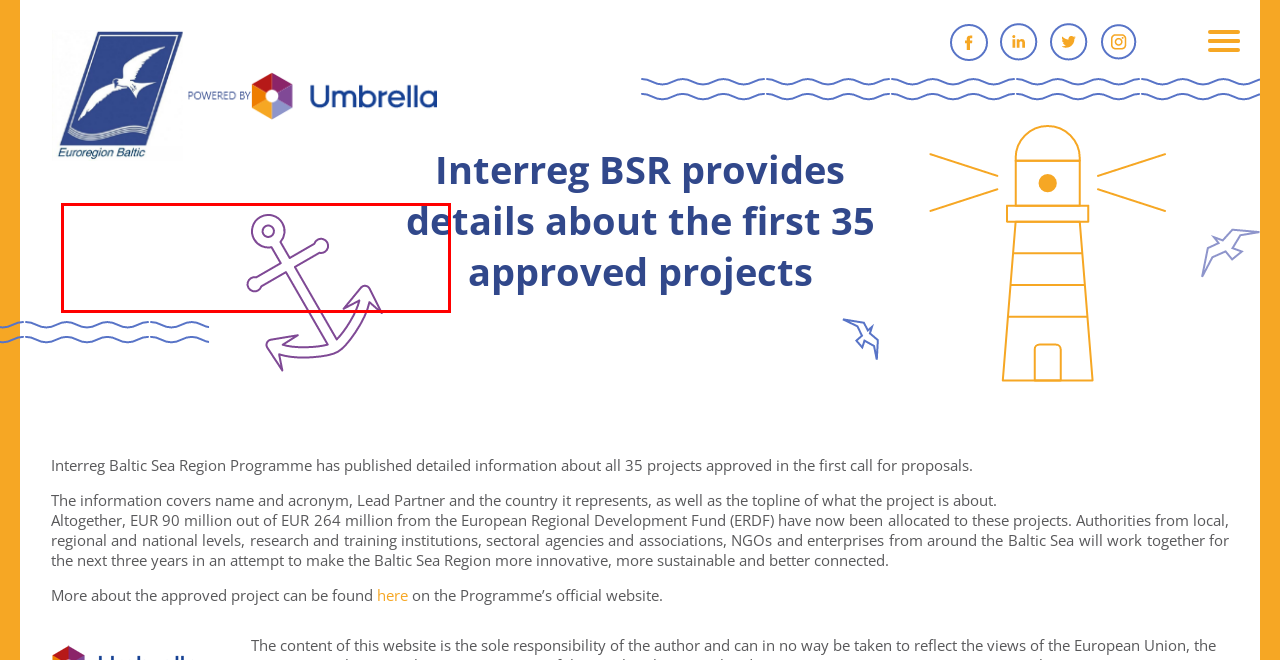You have a screenshot of a webpage with a red bounding box highlighting a UI element. Your task is to select the best webpage description that corresponds to the new webpage after clicking the element. Here are the descriptions:
A. Euroregion Baltic |
Cooperating across borders since 1998
B. Euroregion Baltic |
ERB Task Force for Climate Change and Green Transition
C. Euroregion Baltic |
Youth Organisations/Projects
D. Euroregion Baltic |
Practical Information
E. Euroregion Baltic |
Current Projects
F. Euroregion Baltic |
Background
G. Euroregion Baltic |
Water Core Group – board
H. Euroregion Baltic |
ERB AS ASSOCIATED PARTNER​

E